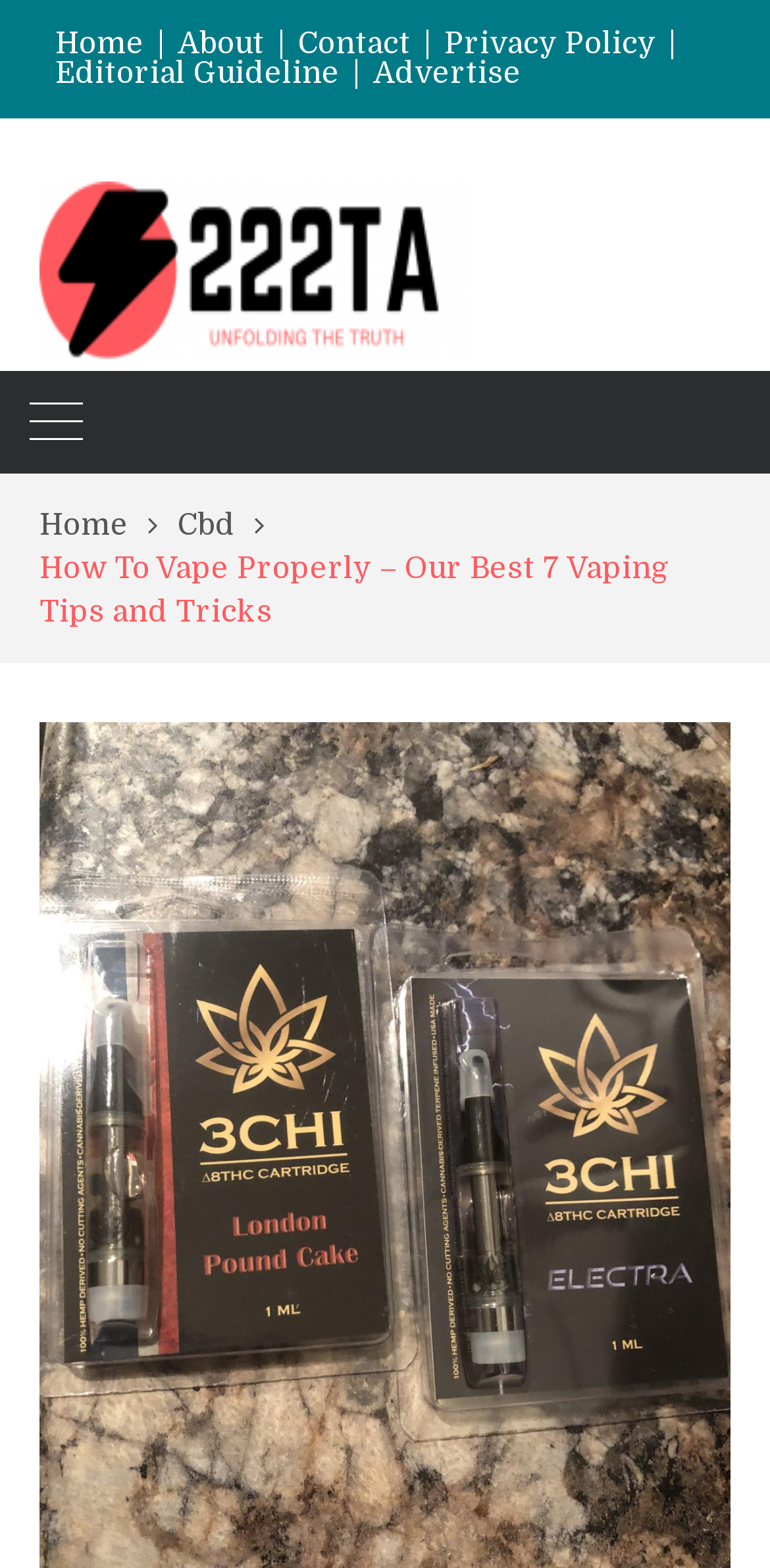Identify the bounding box coordinates for the element you need to click to achieve the following task: "View more announcements". Provide the bounding box coordinates as four float numbers between 0 and 1, in the form [left, top, right, bottom].

None